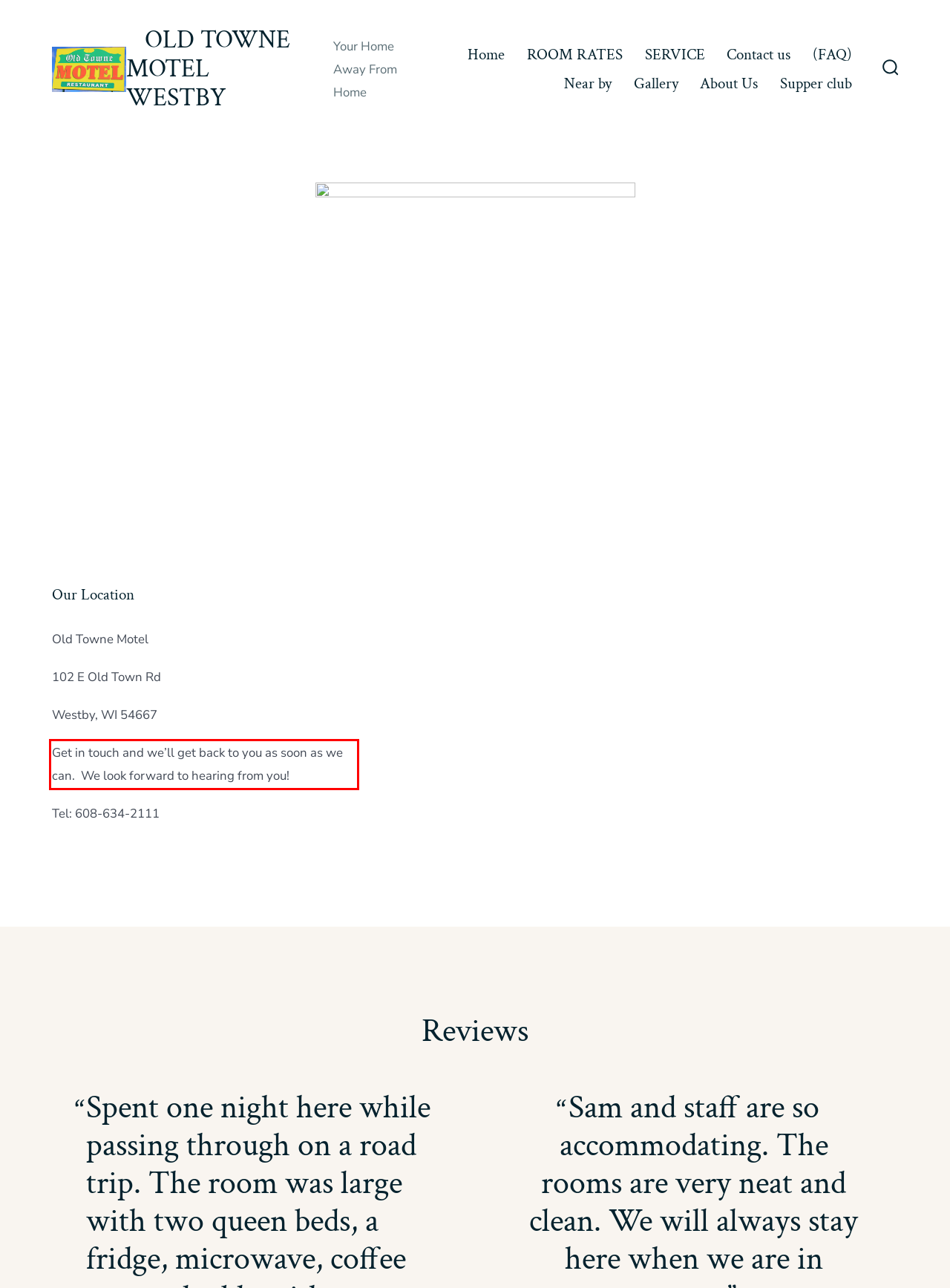Given a screenshot of a webpage containing a red rectangle bounding box, extract and provide the text content found within the red bounding box.

Get in touch and we’ll get back to you as soon as we can. We look forward to hearing from you!